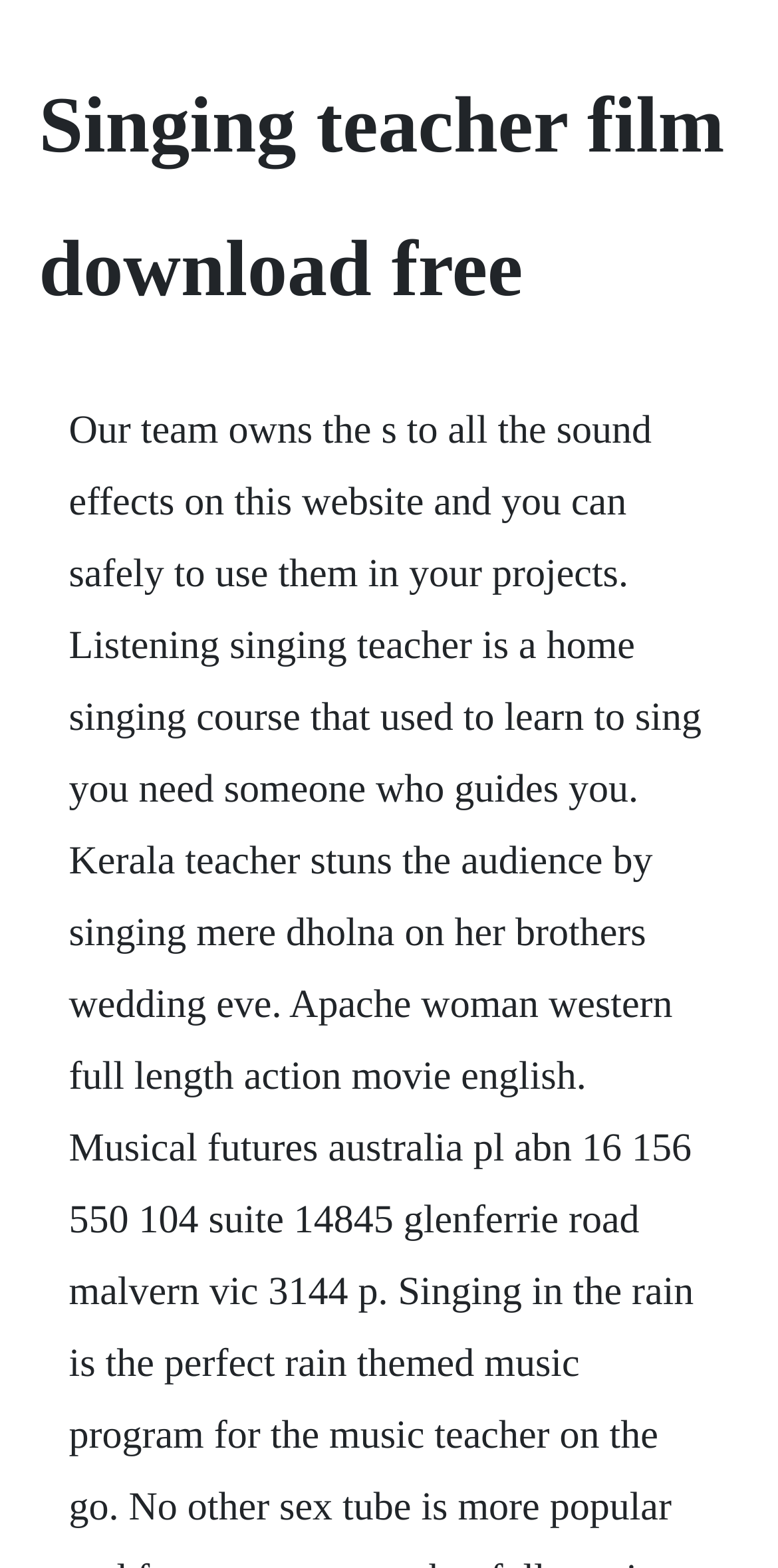Determine and generate the text content of the webpage's headline.

Singing teacher film download free